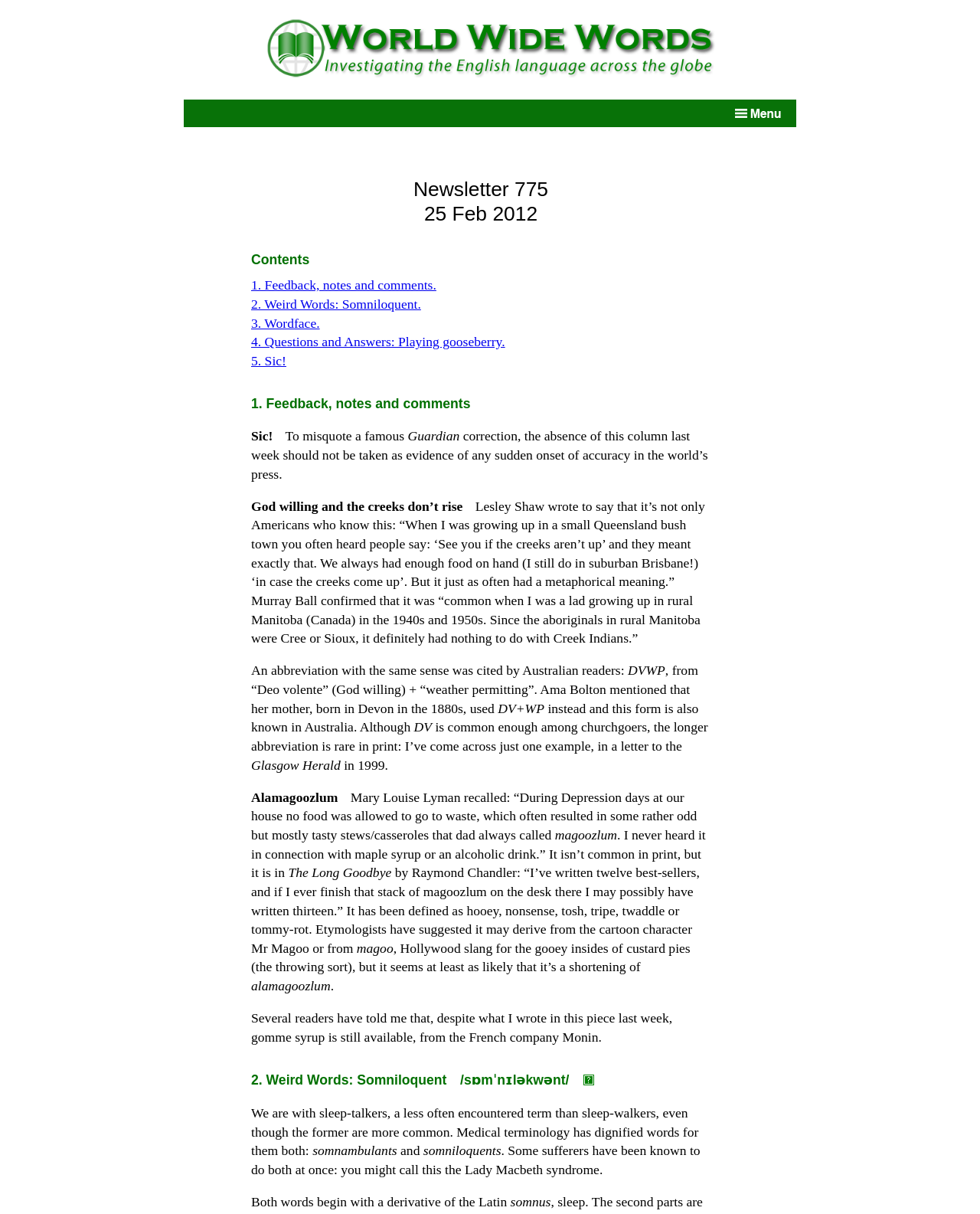Summarize the contents and layout of the webpage in detail.

The webpage is an issue of the World Wide Words newsletter, dated February 25, 2012. At the top, there is a site name and logo image, accompanied by a view menu image to the right. Below this, there is a heading that reads "Newsletter 775 25 Feb 2012" and a "Contents" heading. 

Under the "Contents" heading, there are five links to different sections of the newsletter: "Feedback, notes and comments", "Weird Words: Somniloquent", "Wordface", "Questions and Answers: Playing gooseberry", and "Sic!". 

The first section, "Feedback, notes and comments", contains several paragraphs of text discussing the absence of the column the previous week and the phrase "God willing and the creeks don't rise". There are also mentions of the abbreviation "DVWP" and its variations, which stand for "Deo volente" (God willing) and "weather permitting". 

The second section, "Weird Words: Somniloquent", discusses the term "somniloquent", which refers to sleep-talkers. It also mentions the medical terms "somnambulants" and "somniloquents" for sleep-walkers and sleep-talkers, respectively. 

Throughout the webpage, there are no images other than the site name and logo, and the view menu image at the top. The text is organized into clear sections with headings, and there are no obvious visual distractions or clutter.